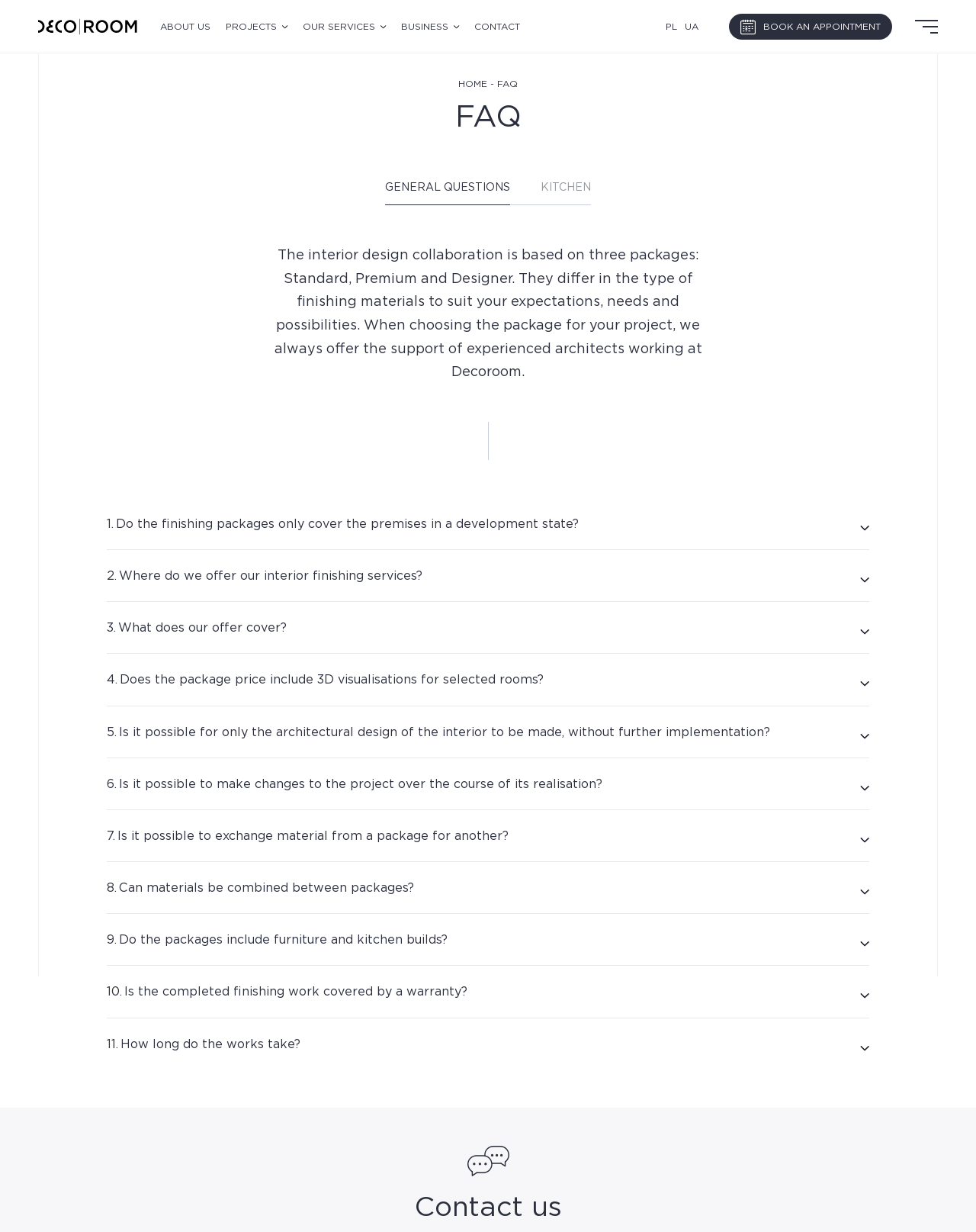What is the purpose of the checkbox on the top right corner?
Please answer the question as detailed as possible.

I found a checkbox on the top right corner of the webpage, but there is no associated text or description to indicate its purpose. Therefore, I cannot determine what it is used for.